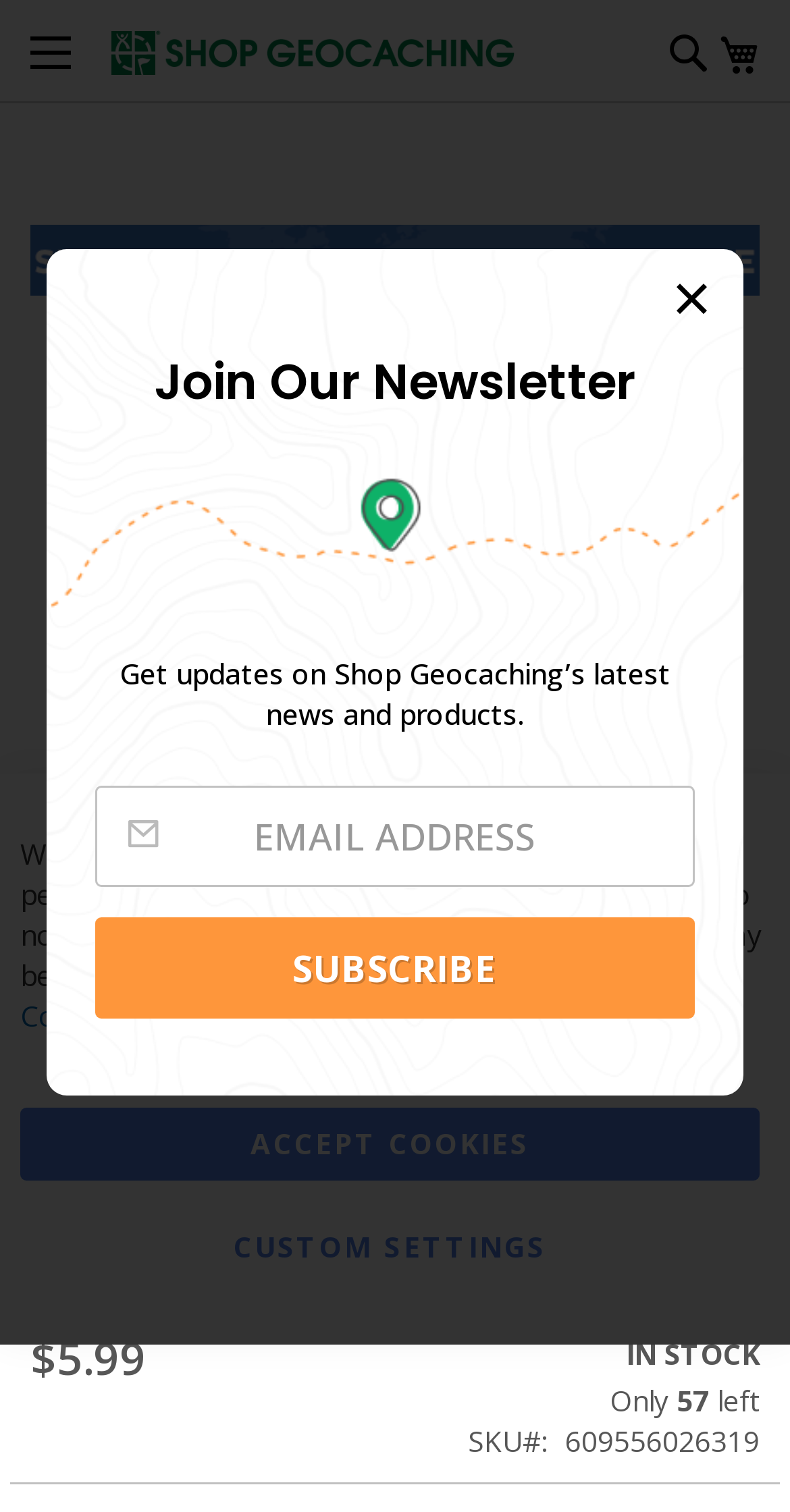Extract the bounding box coordinates for the UI element described as: "aria-label="Dome Nut Devious Cache Container"".

[0.431, 0.705, 0.477, 0.745]